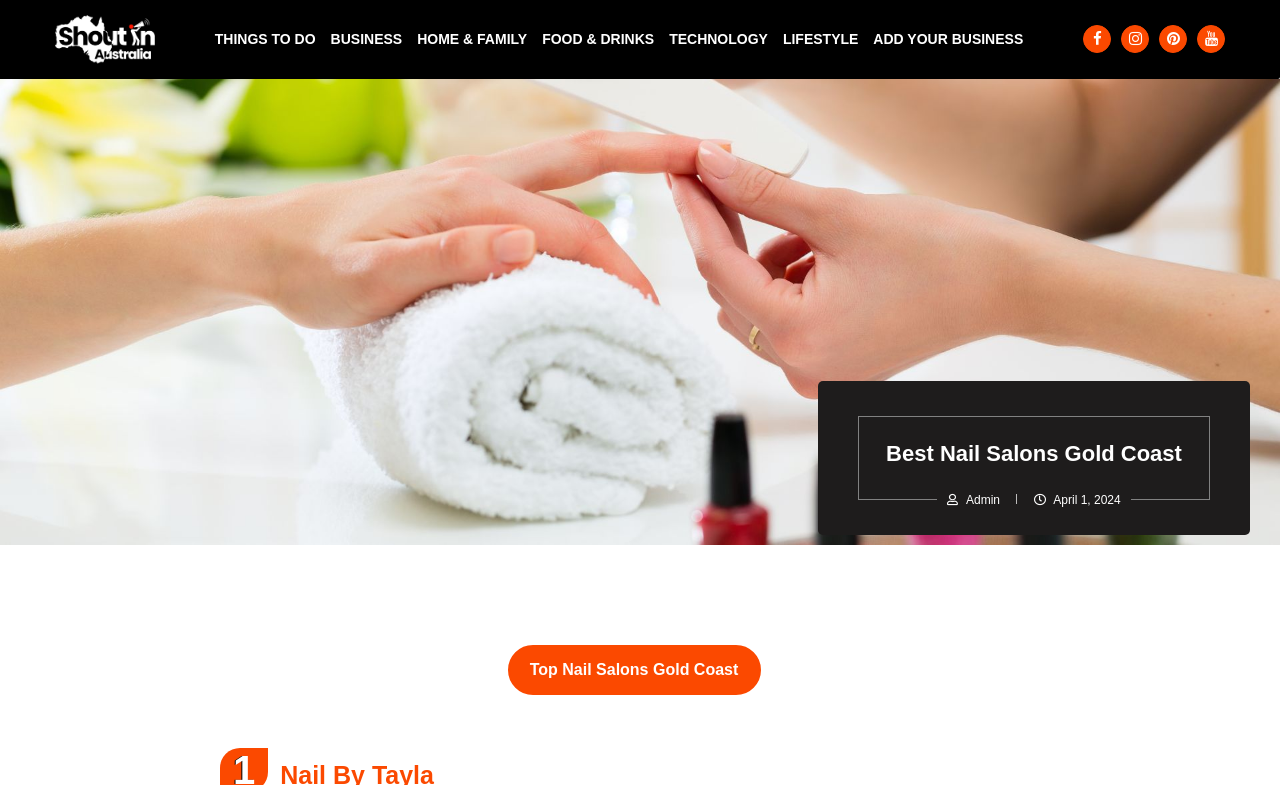Locate the bounding box coordinates of the segment that needs to be clicked to meet this instruction: "Visit Shout In Australia website".

[0.043, 0.019, 0.121, 0.041]